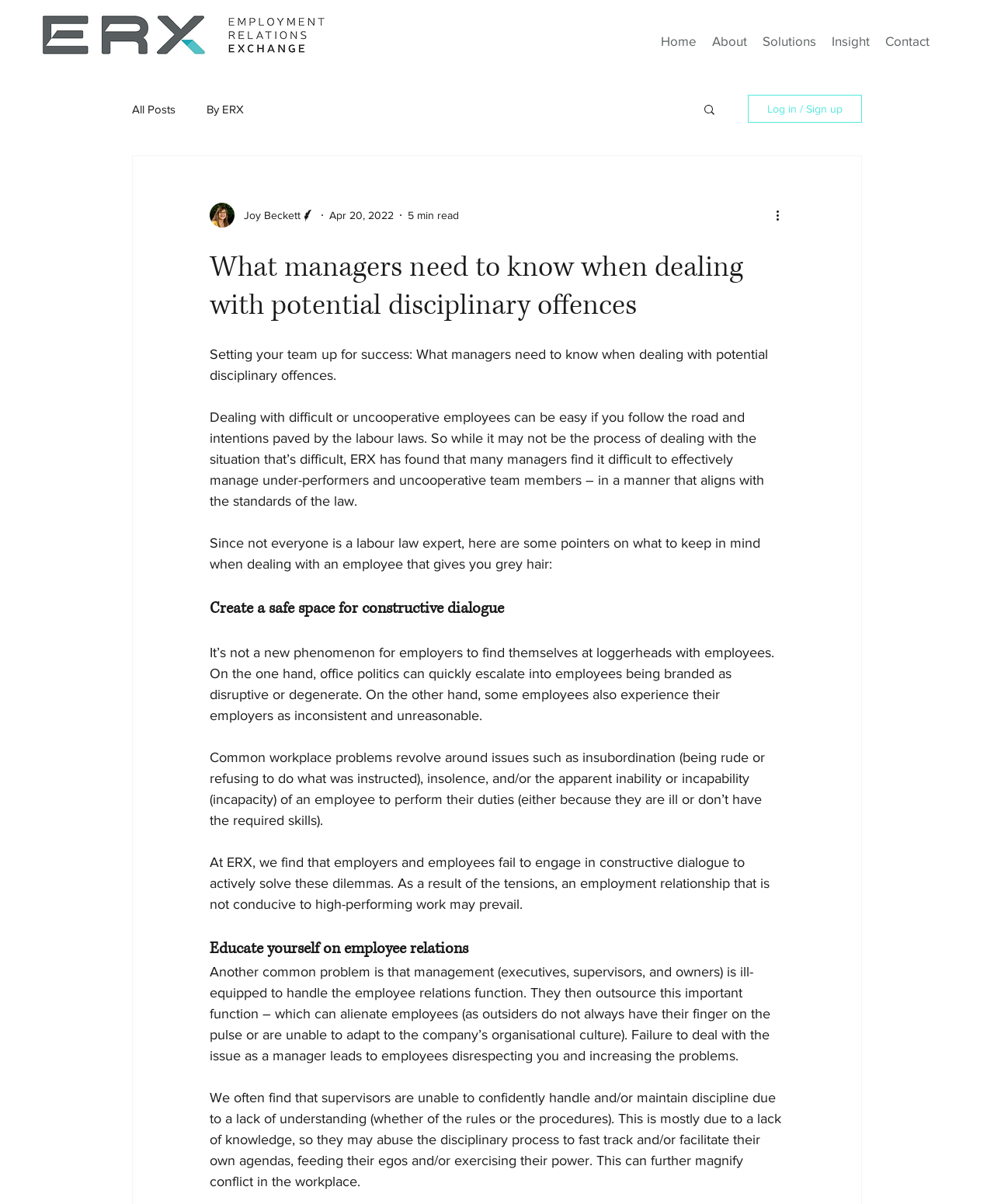What is the title or heading displayed on the webpage?

What managers need to know when dealing with potential disciplinary offences